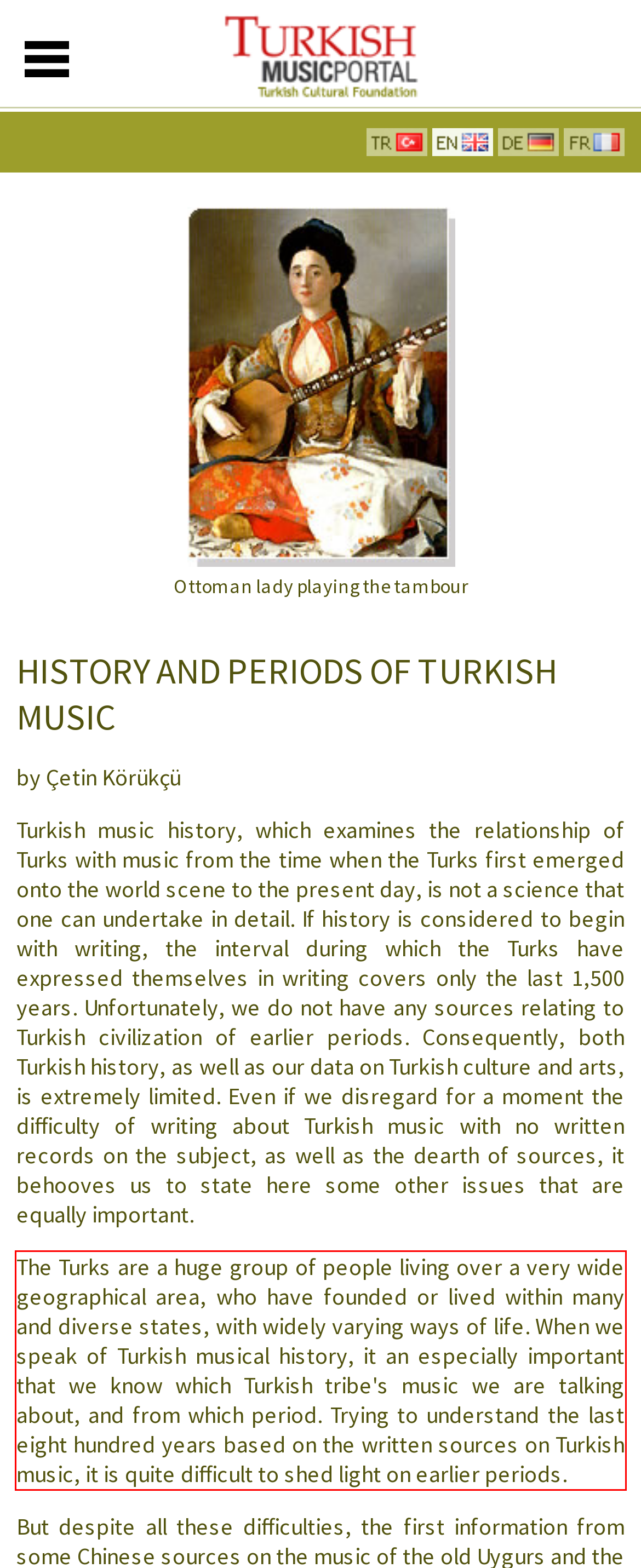Review the screenshot of the webpage and recognize the text inside the red rectangle bounding box. Provide the extracted text content.

The Turks are a huge group of people living over a very wide geographical area, who have founded or lived within many and diverse states, with widely varying ways of life. When we speak of Turkish musical history, it an especially important that we know which Turkish tribe's music we are talking about, and from which period. Trying to understand the last eight hundred years based on the written sources on Turkish music, it is quite difficult to shed light on earlier periods.